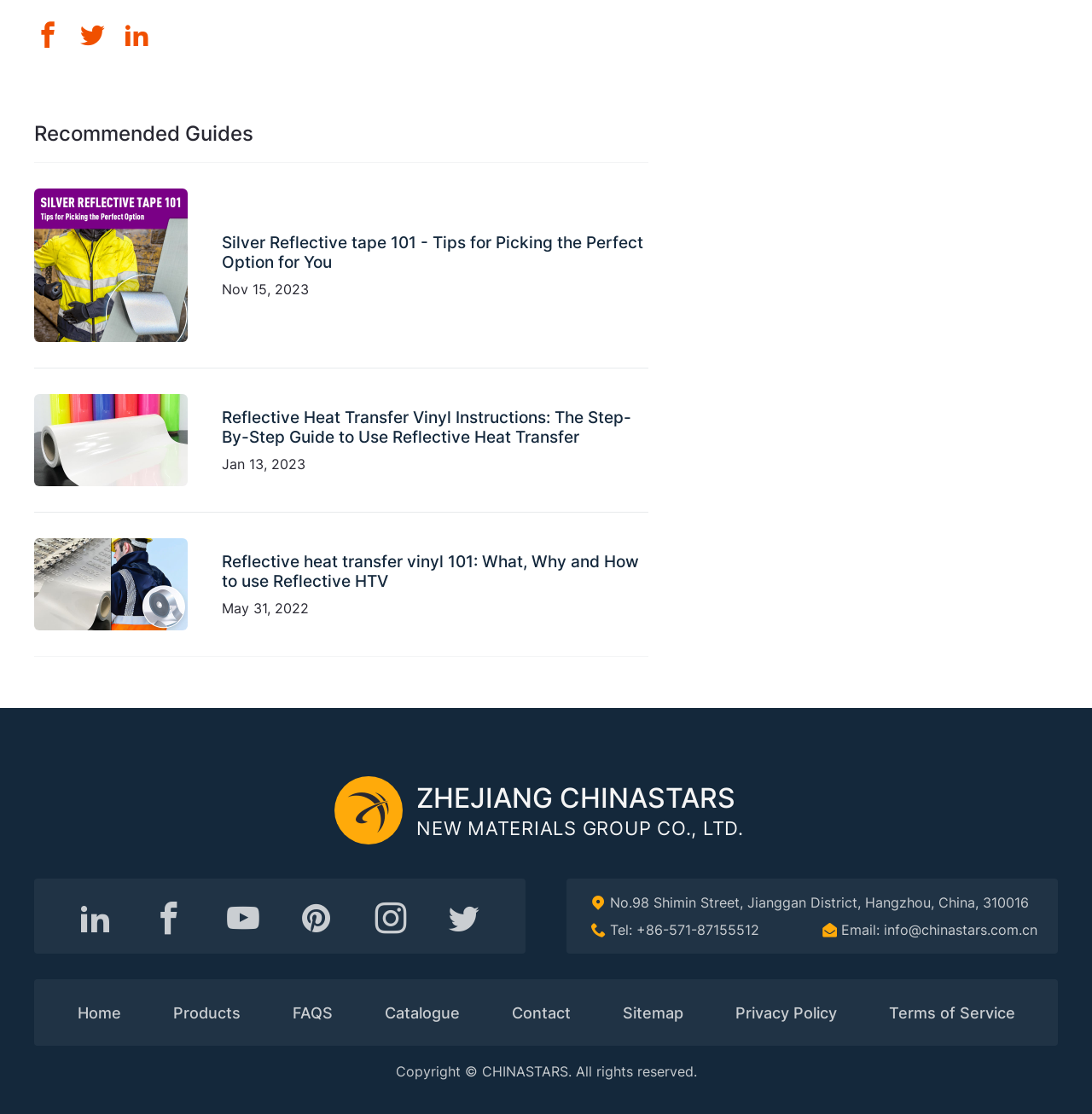Determine the bounding box coordinates for the clickable element to execute this instruction: "Visit the Chinastars Linkedin page". Provide the coordinates as four float numbers between 0 and 1, i.e., [left, top, right, bottom].

[0.062, 0.805, 0.112, 0.842]